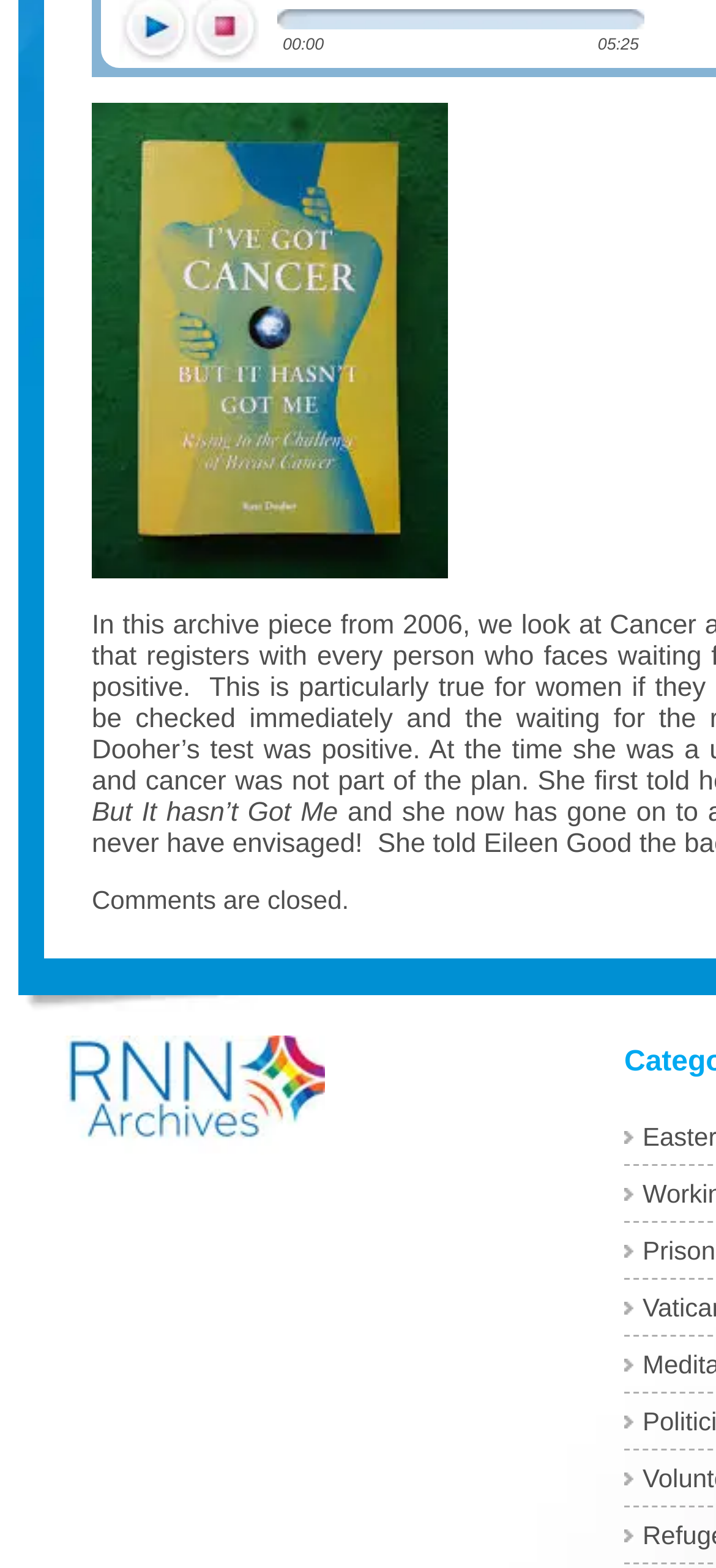Please specify the bounding box coordinates in the format (top-left x, top-left y, bottom-right x, bottom-right y), with values ranging from 0 to 1. Identify the bounding box for the UI component described as follows: Prison

[0.897, 0.788, 0.999, 0.807]